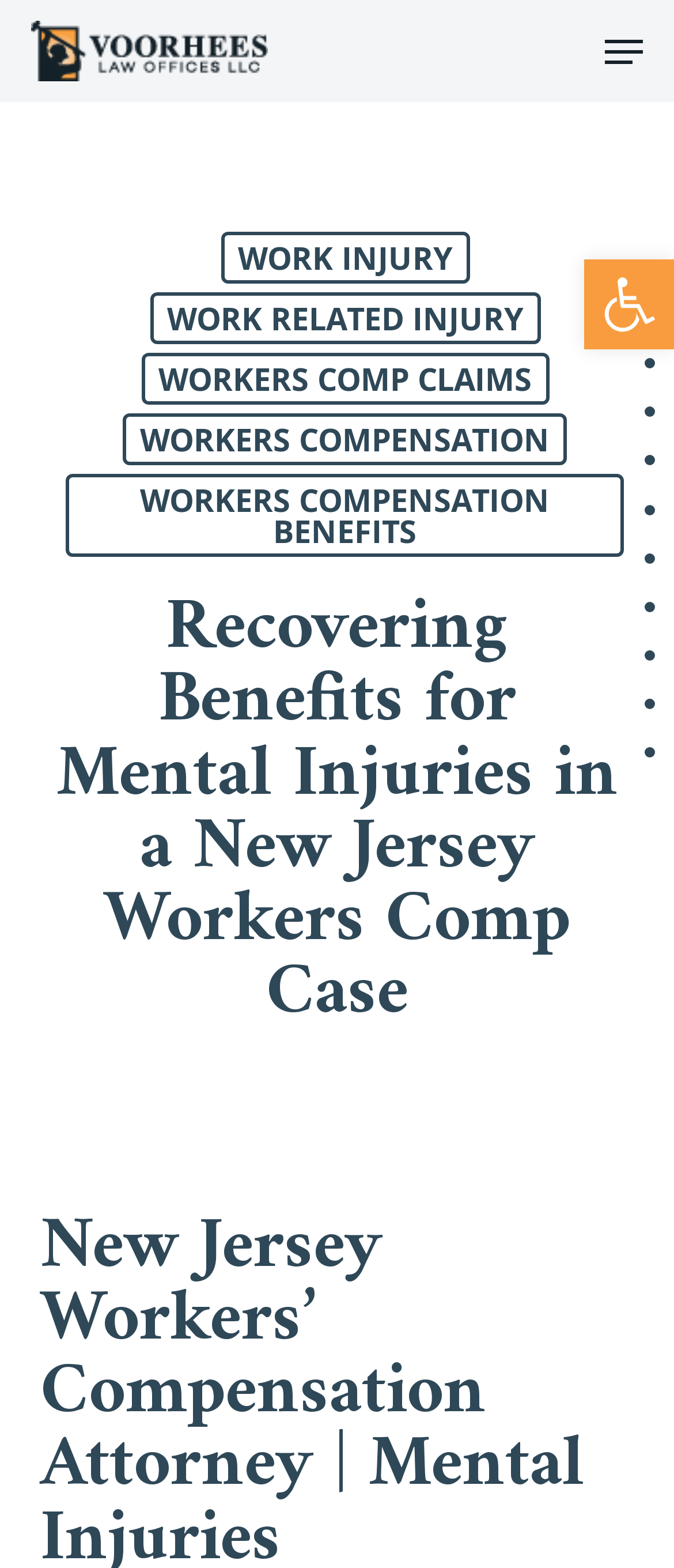Given the element description: "Open toolbar Accessibility Tools", predict the bounding box coordinates of this UI element. The coordinates must be four float numbers between 0 and 1, given as [left, top, right, bottom].

[0.867, 0.165, 1.0, 0.223]